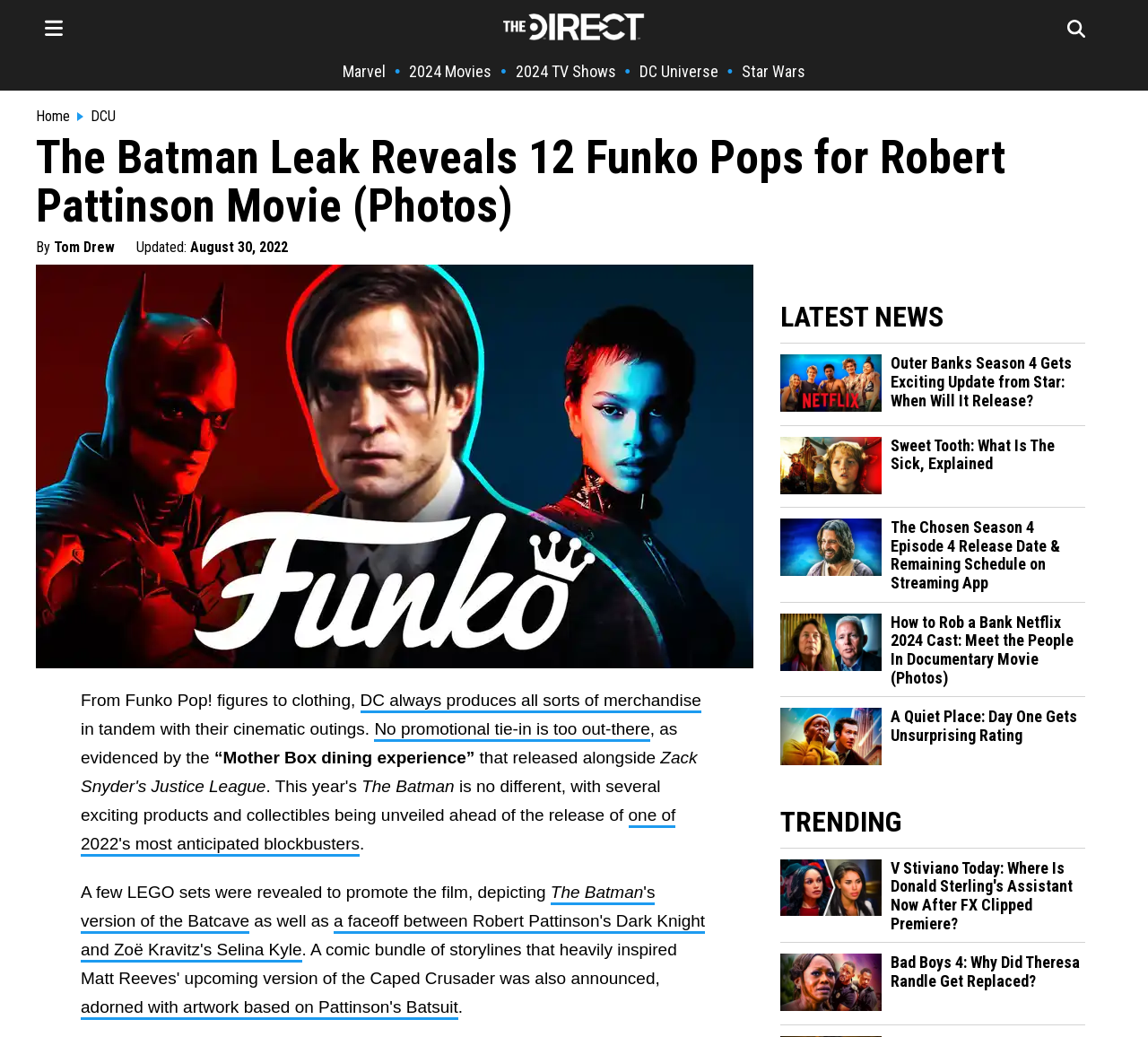What is the website's logo?
Give a single word or phrase answer based on the content of the image.

The Direct Logo